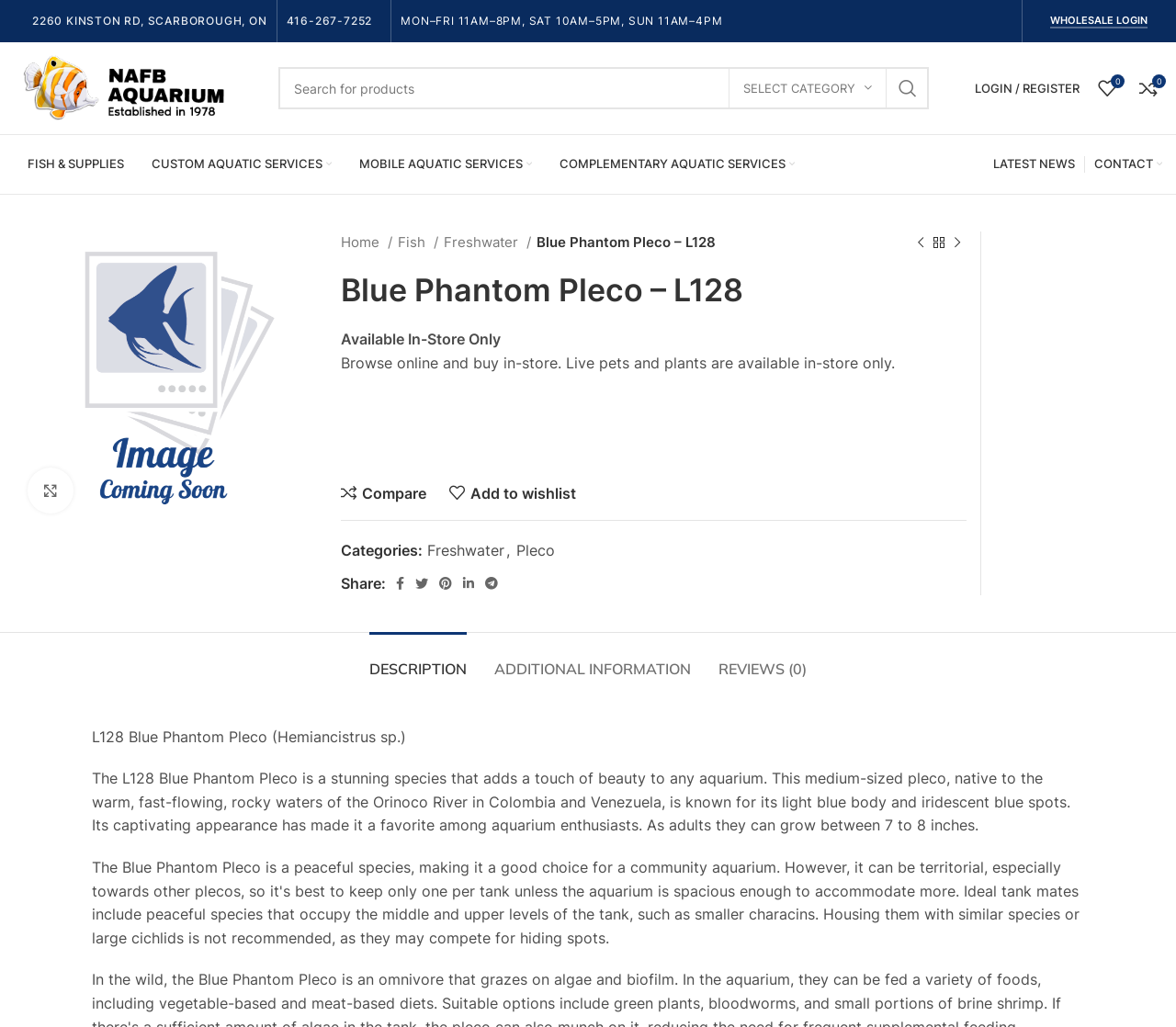What is the type of fish being described?
Give a one-word or short-phrase answer derived from the screenshot.

Pleco